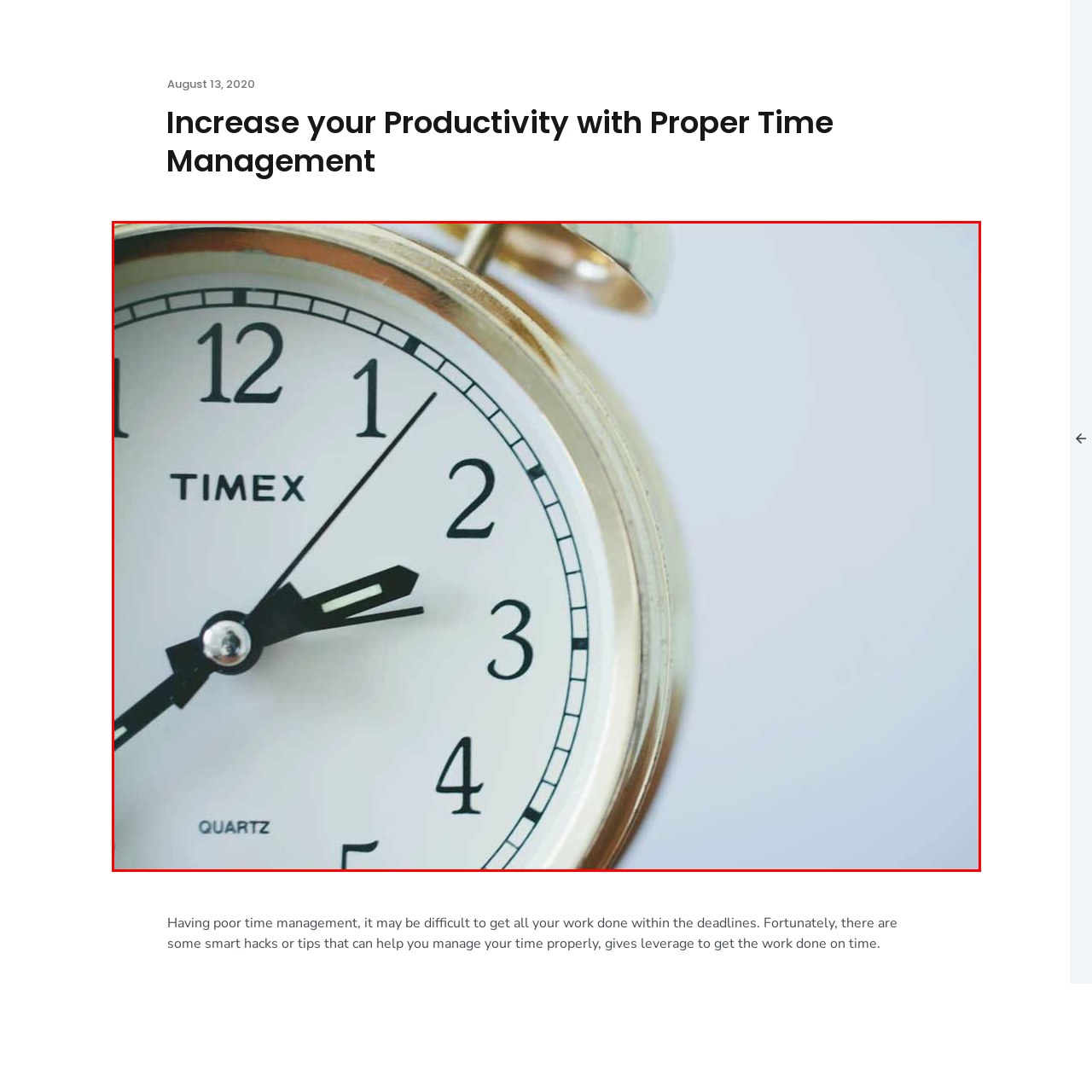Inspect the image outlined by the red box and answer the question using a single word or phrase:
What type of clock is this?

Quartz